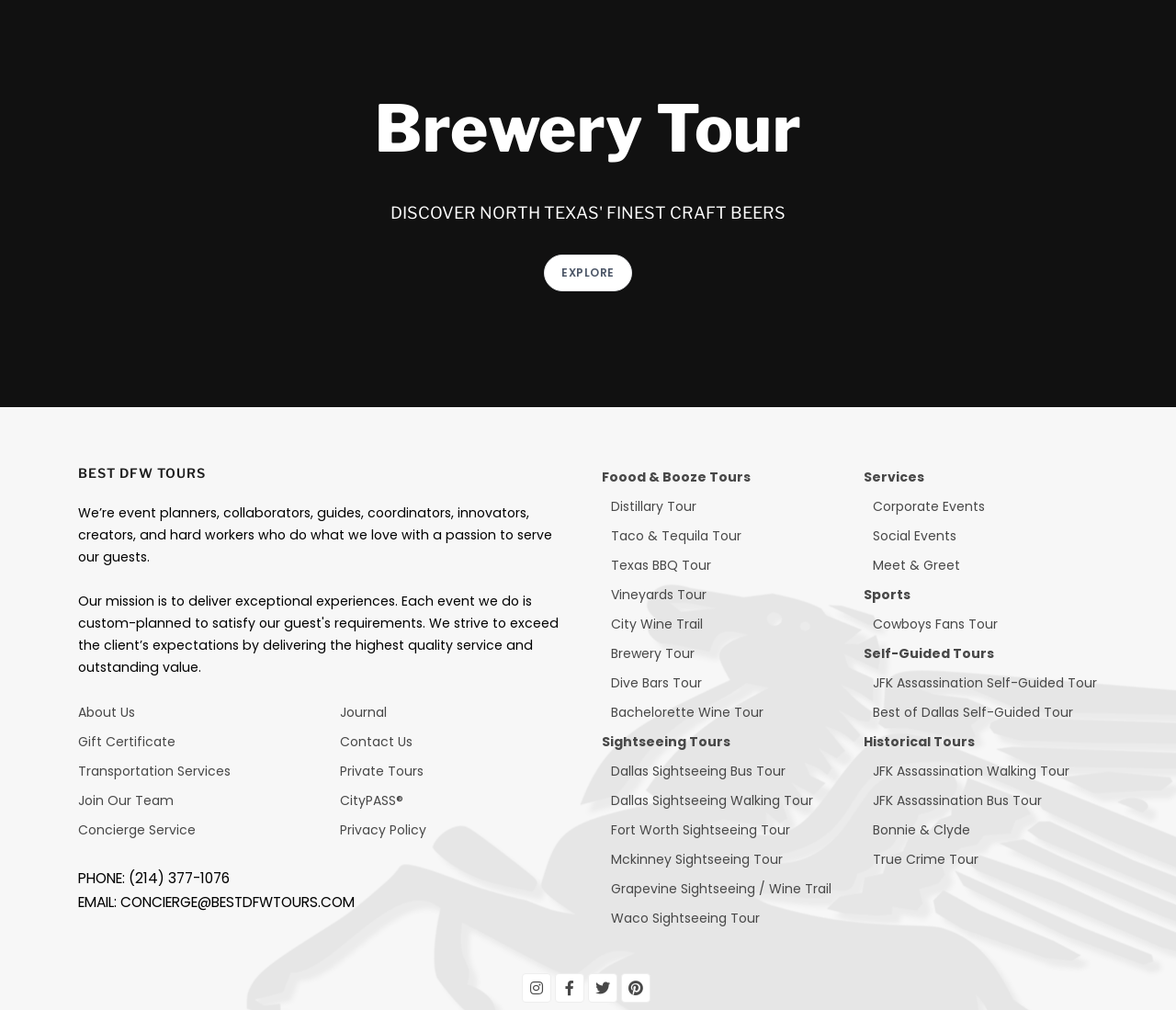Find the bounding box coordinates of the element's region that should be clicked in order to follow the given instruction: "Visit About Us". The coordinates should consist of four float numbers between 0 and 1, i.e., [left, top, right, bottom].

[0.066, 0.696, 0.115, 0.714]